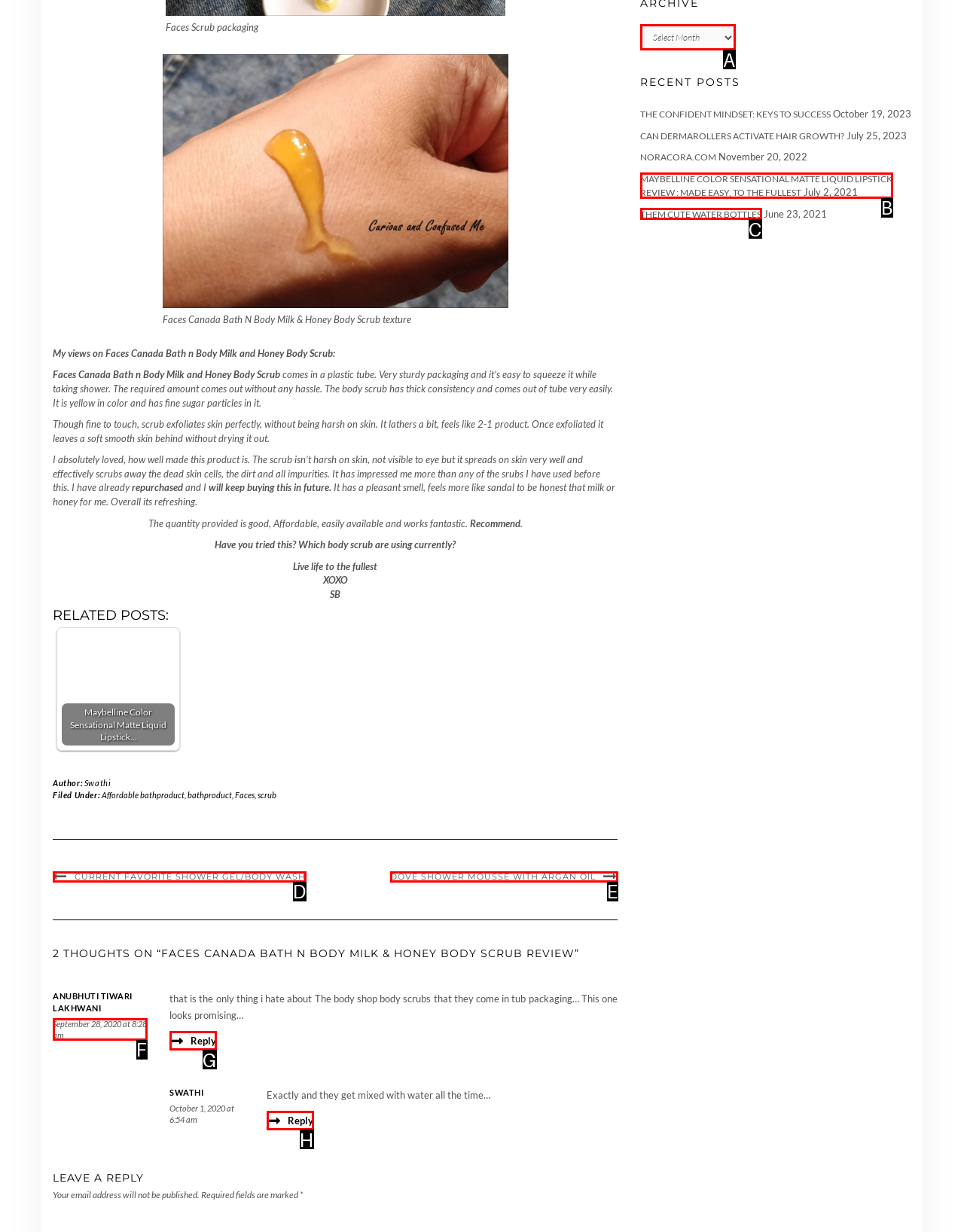Which UI element corresponds to this description: Reply
Reply with the letter of the correct option.

G